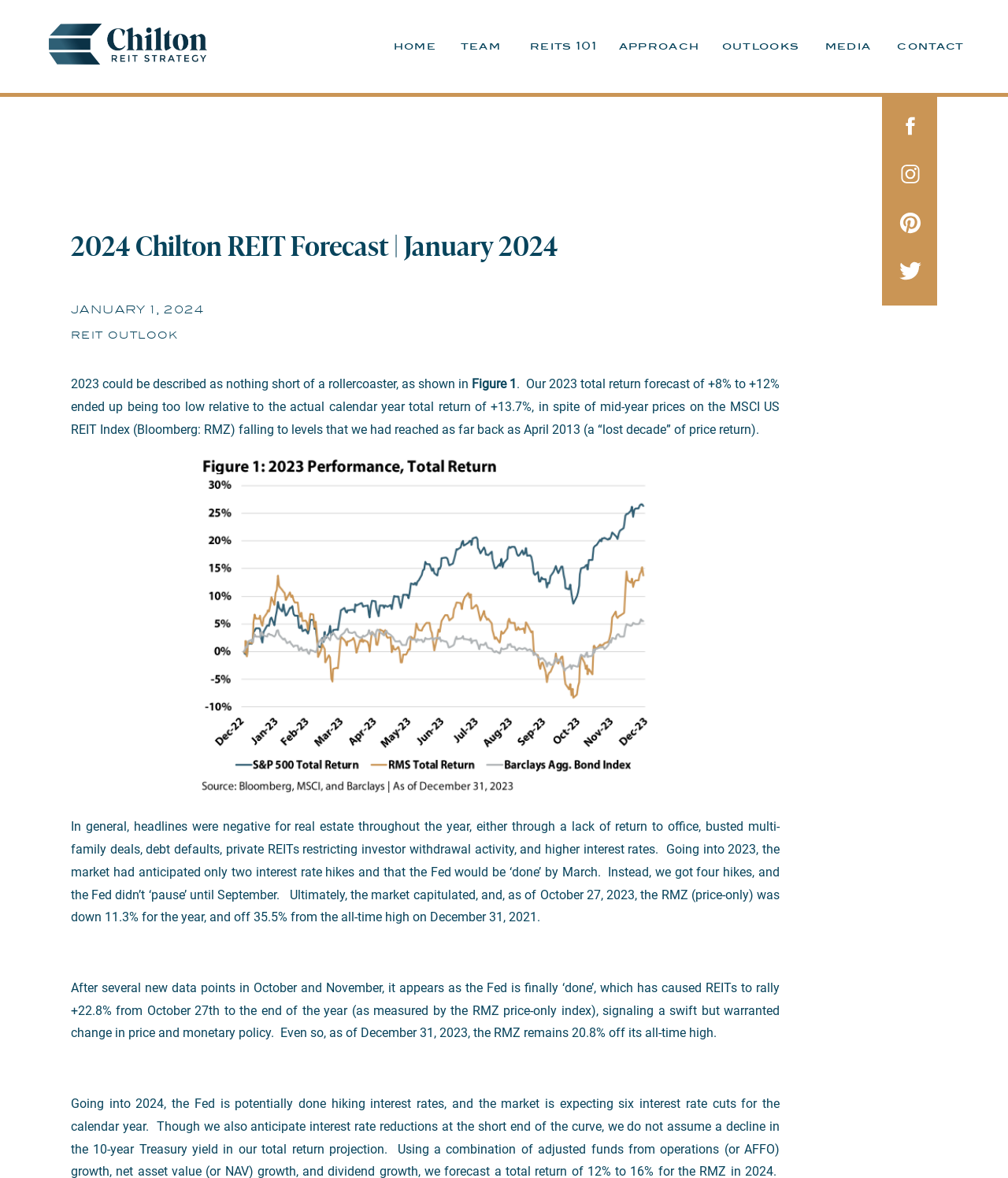Give a concise answer using only one word or phrase for this question:
What is the current year mentioned in the webpage?

2024